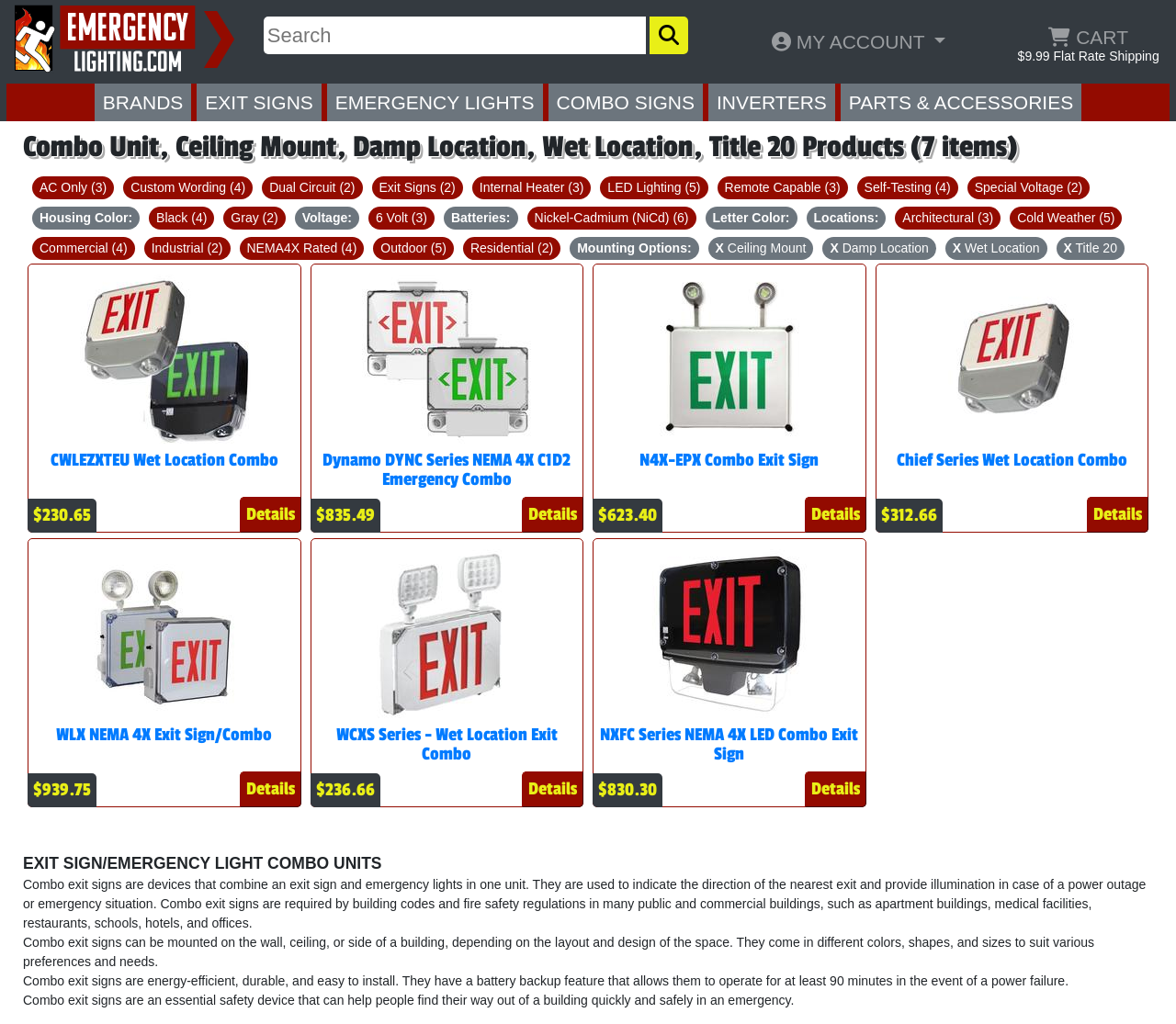Identify the bounding box coordinates of the specific part of the webpage to click to complete this instruction: "Click on EMERGENCY LIGHTS".

[0.278, 0.081, 0.461, 0.118]